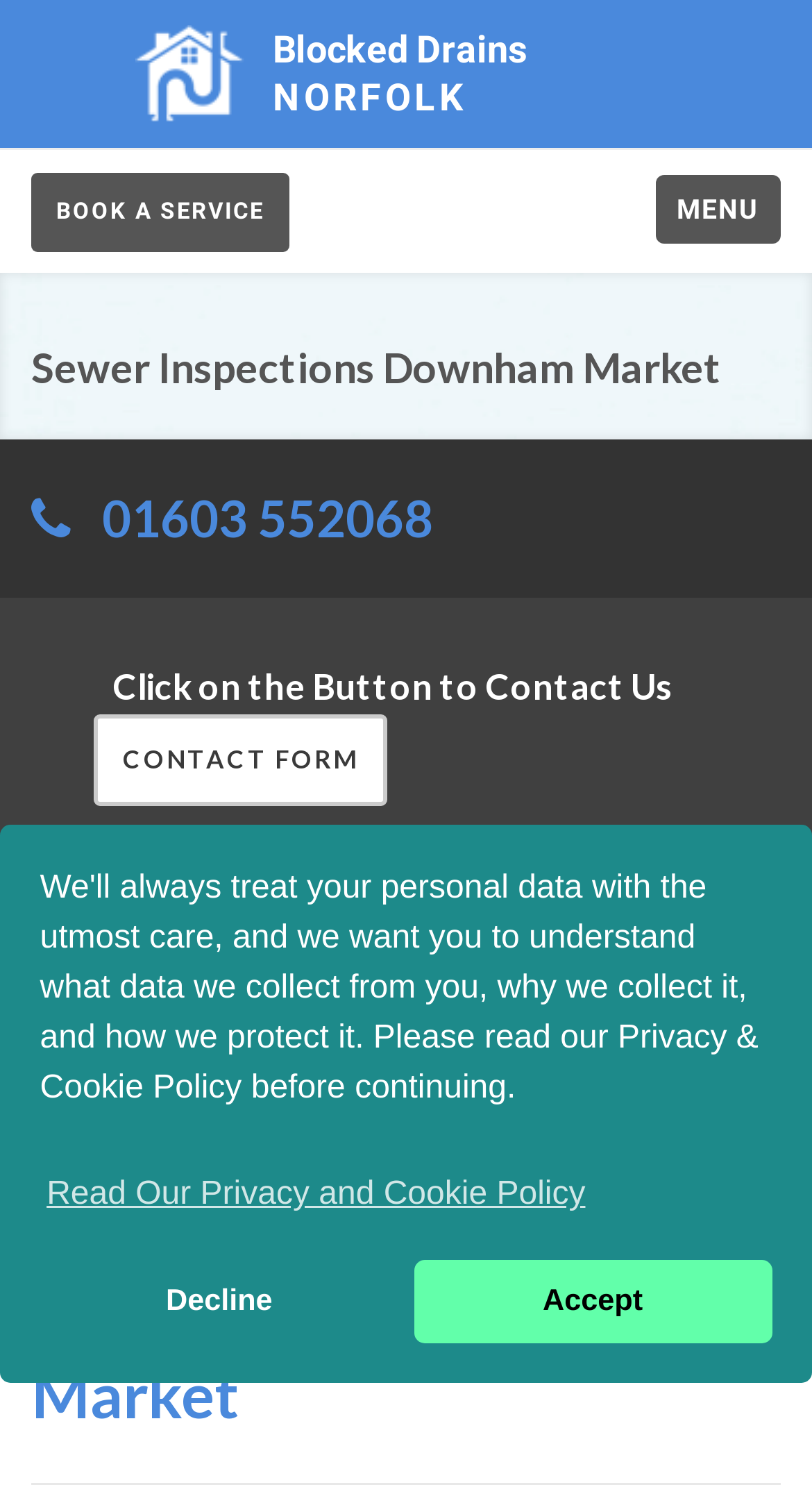Determine the main headline from the webpage and extract its text.

Sewer Inspections Downham Market